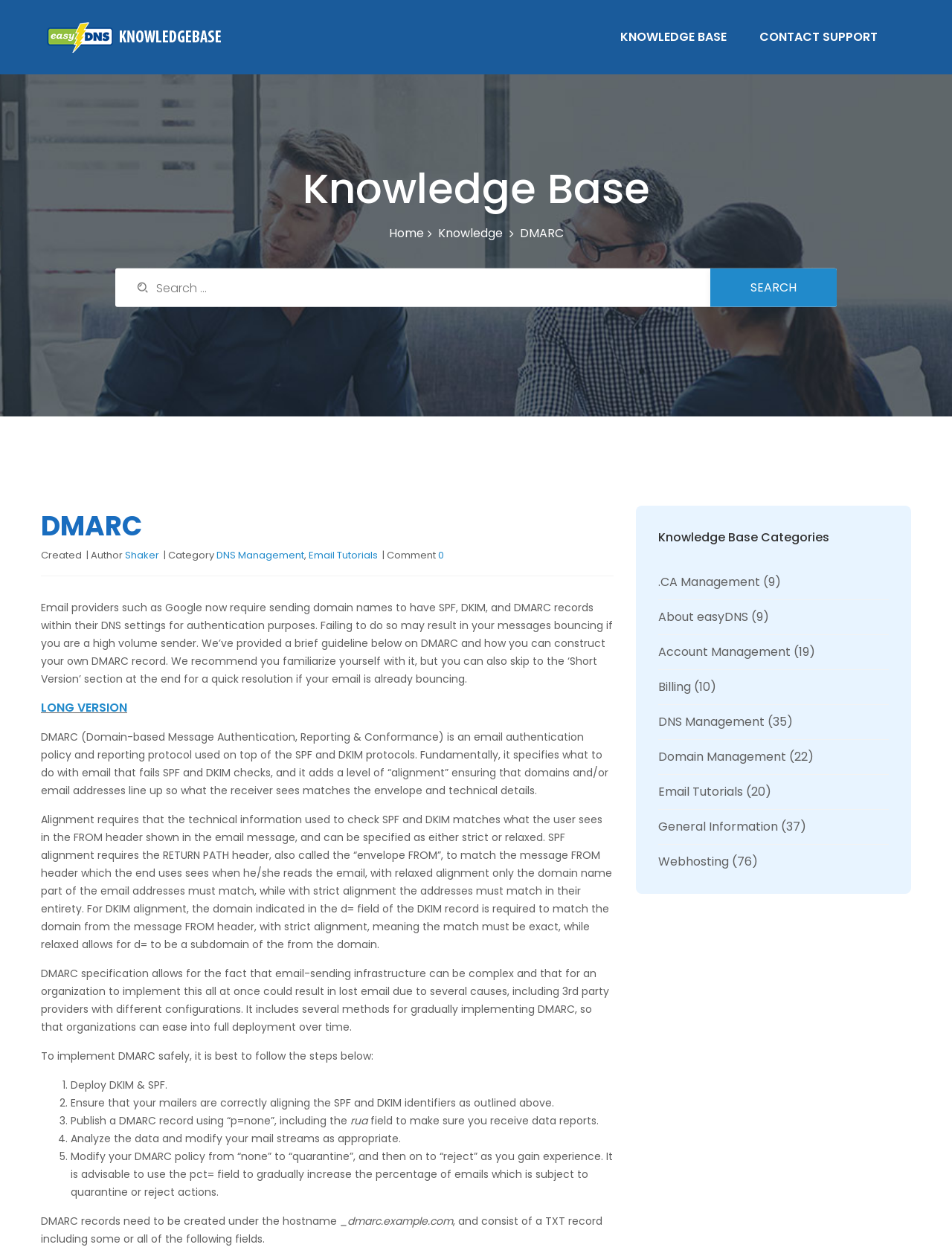Can you find the bounding box coordinates for the element that needs to be clicked to execute this instruction: "Read more about 'A Gentleman’s Wager – Johnnie Walker Blue Label Short Film'"? The coordinates should be given as four float numbers between 0 and 1, i.e., [left, top, right, bottom].

None